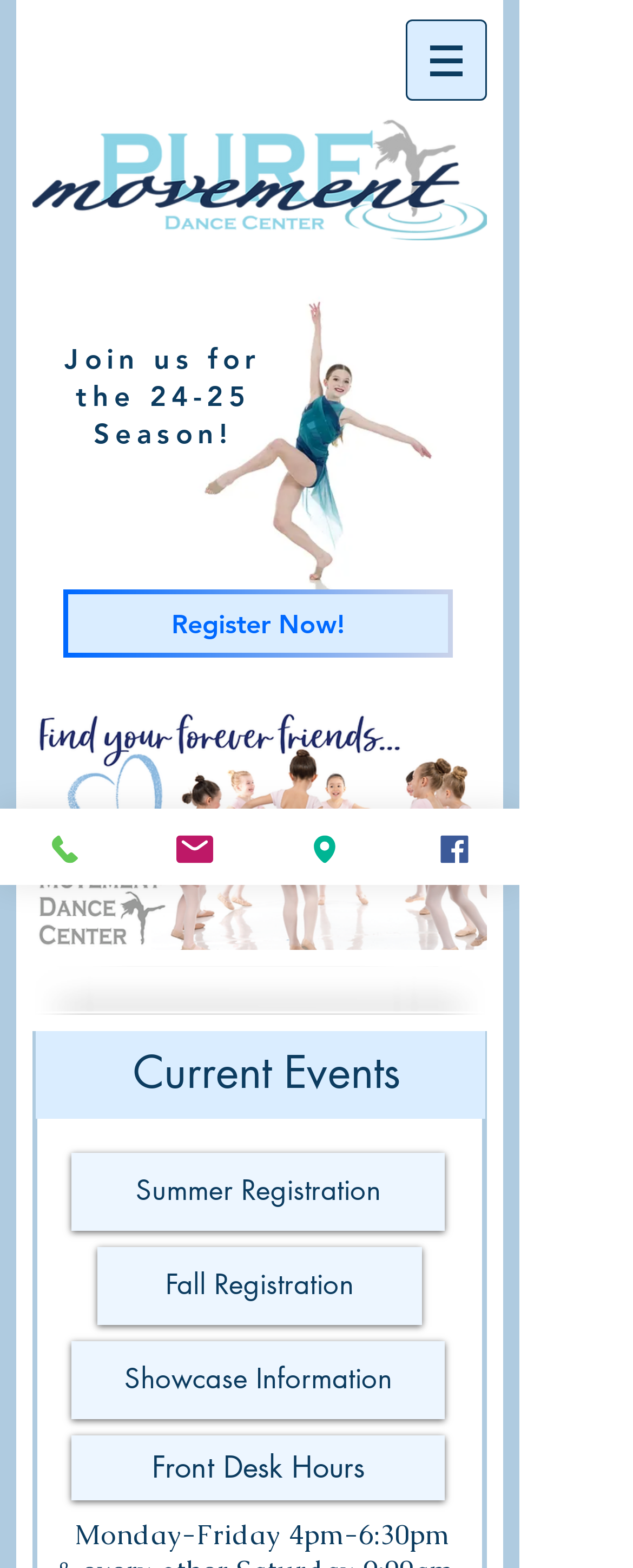Can you find the bounding box coordinates for the element that needs to be clicked to execute this instruction: "Visit the dance center's Facebook page"? The coordinates should be given as four float numbers between 0 and 1, i.e., [left, top, right, bottom].

[0.615, 0.516, 0.821, 0.564]